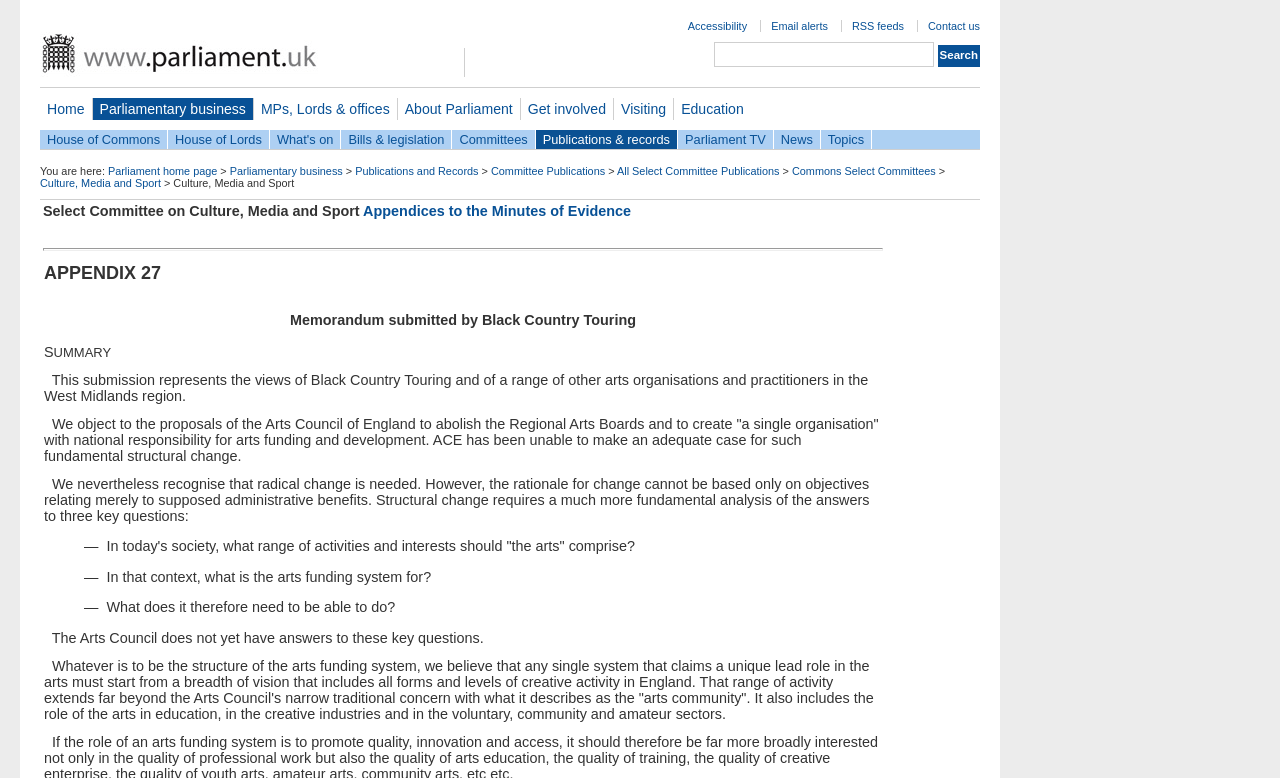Given the description All Select Committee Publications, predict the bounding box coordinates of the UI element. Ensure the coordinates are in the format (top-left x, top-left y, bottom-right x, bottom-right y) and all values are between 0 and 1.

[0.482, 0.212, 0.609, 0.227]